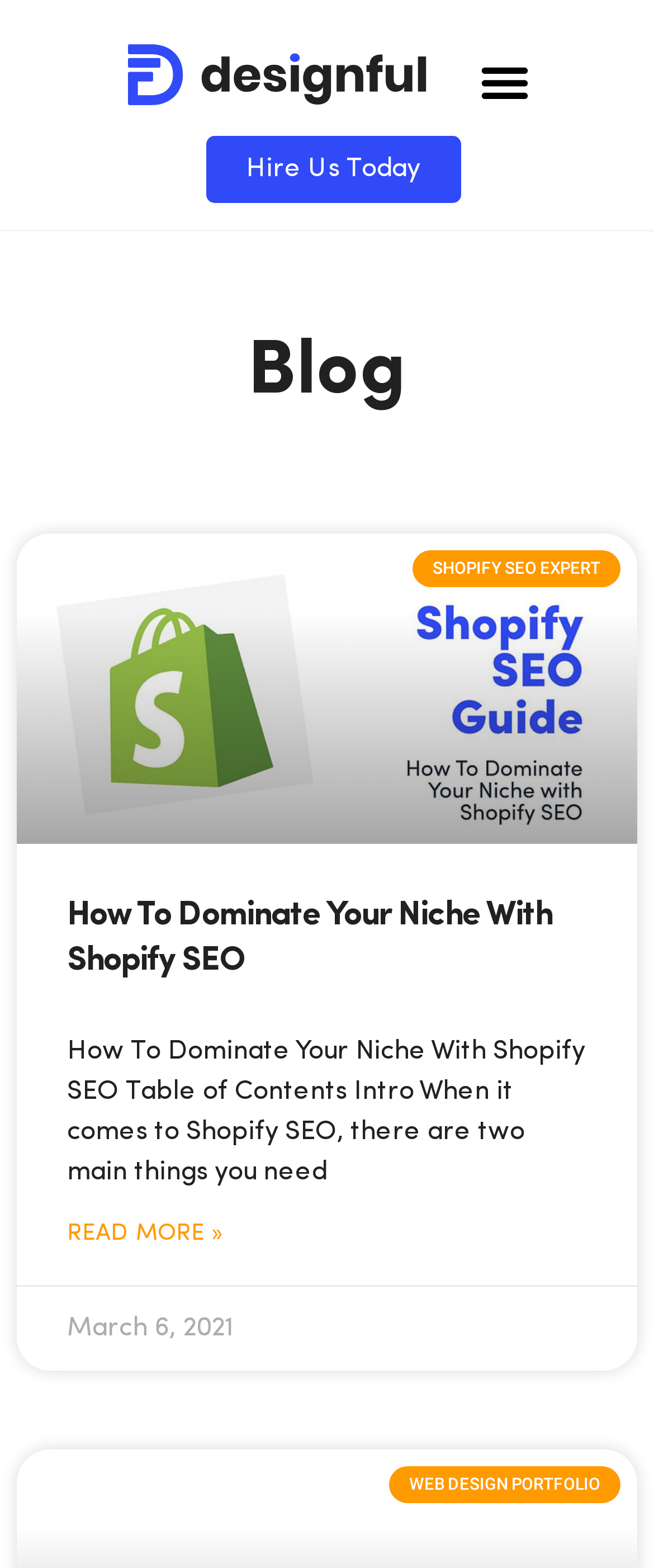Identify the bounding box for the described UI element. Provide the coordinates in (top-left x, top-left y, bottom-right x, bottom-right y) format with values ranging from 0 to 1: Hire Us Today

[0.314, 0.087, 0.704, 0.129]